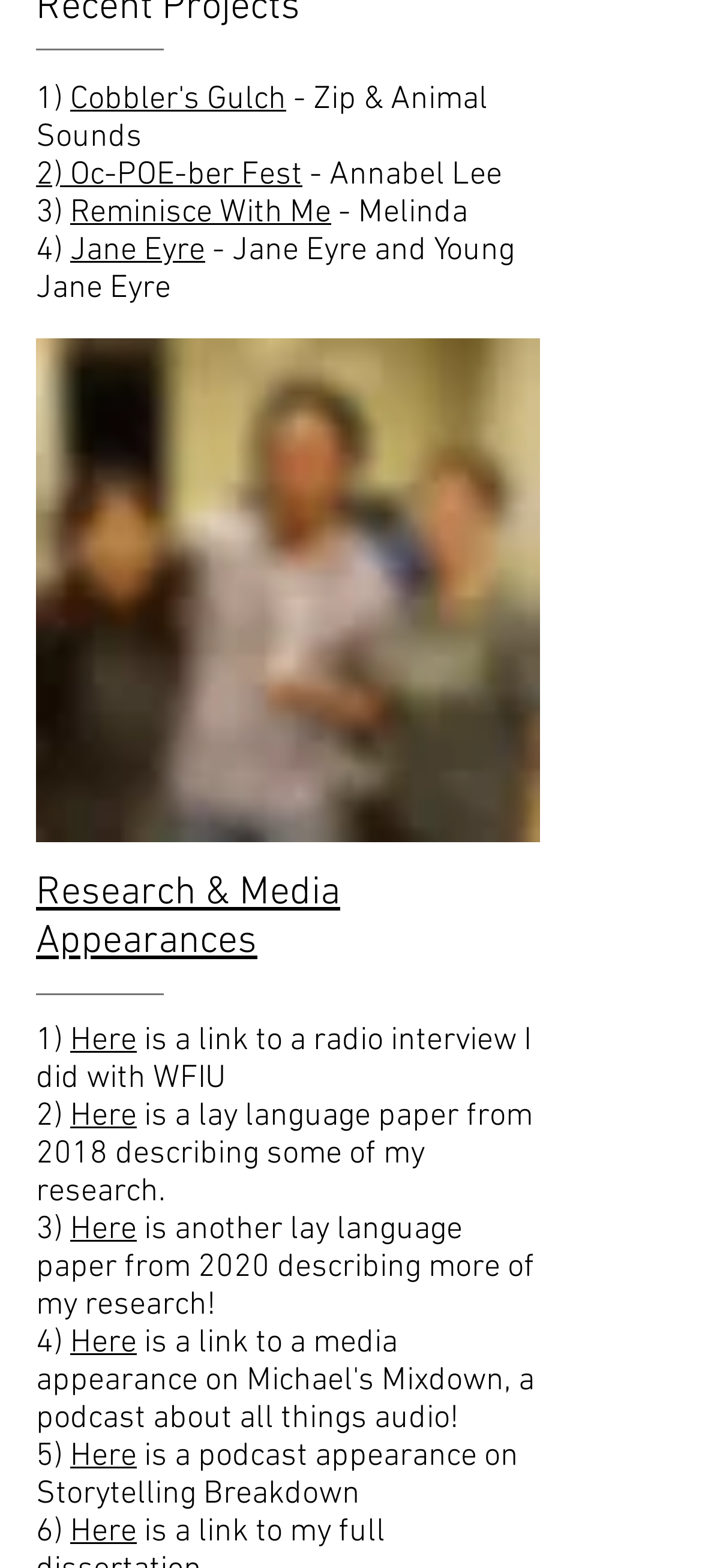Analyze the image and give a detailed response to the question:
What is the topic of the research described in the lay language paper from 2018?

The webpage mentions a lay language paper from 2018, but it does not specify the topic of the research described in that paper.